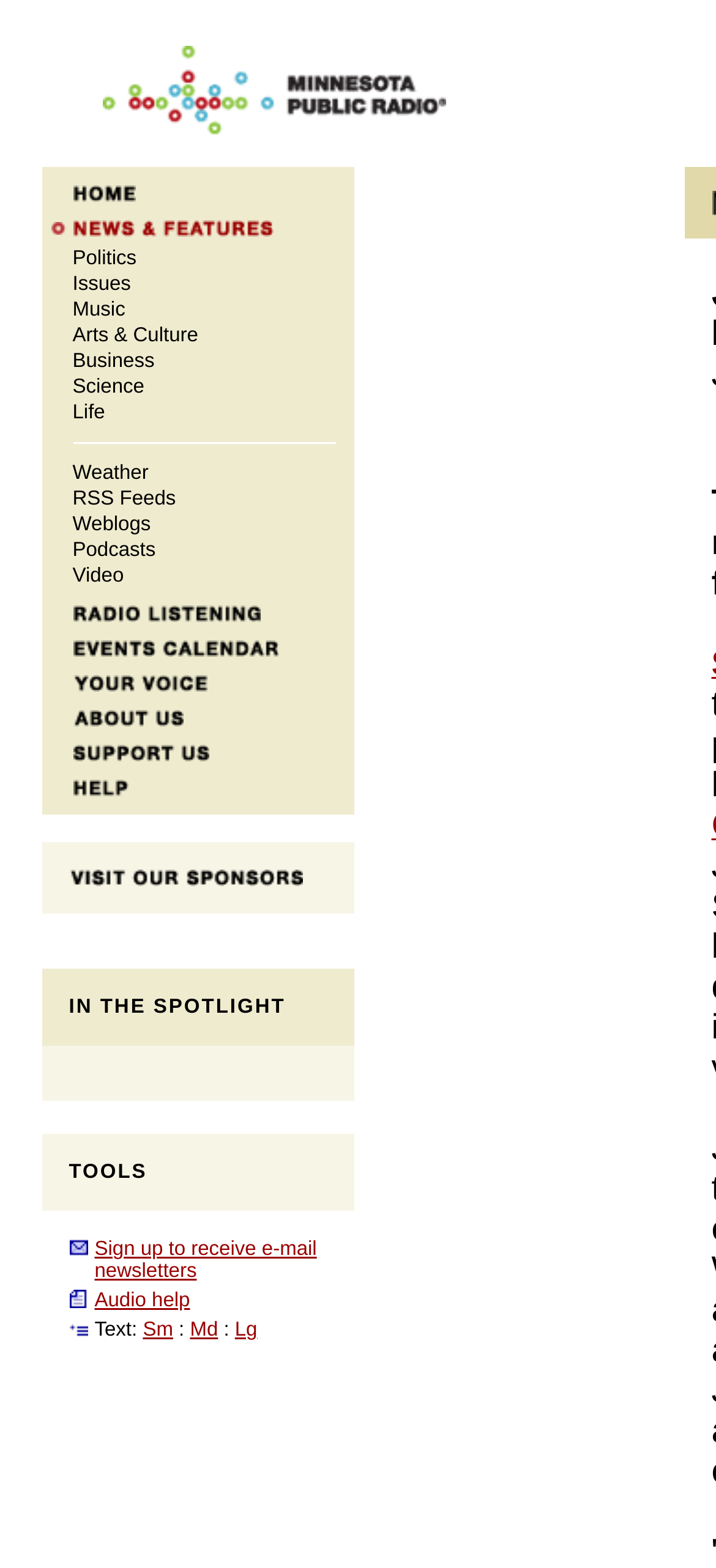Answer the following query concisely with a single word or phrase:
What is the purpose of the 'Your Voice' section?

Unknown